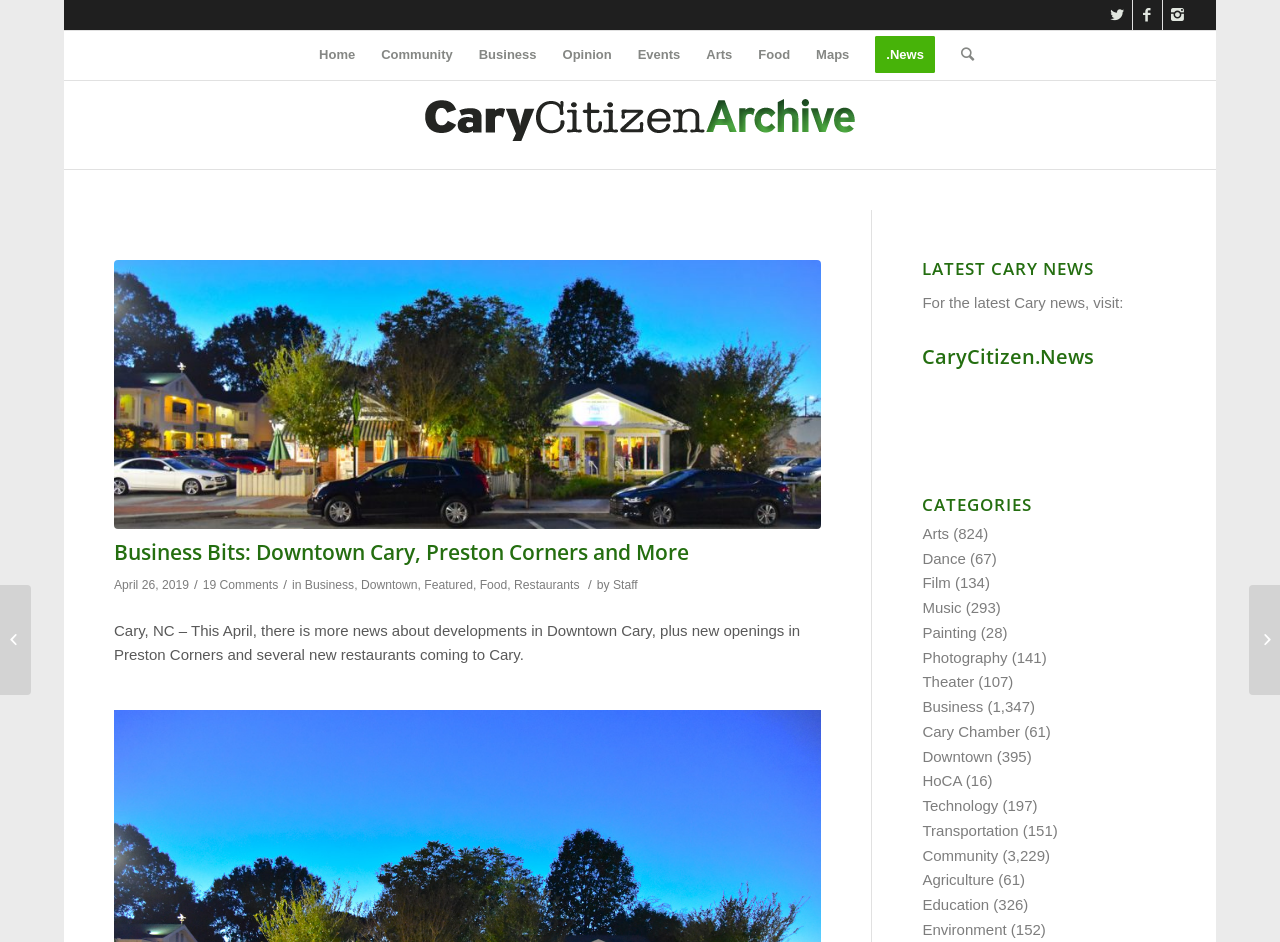Provide the bounding box coordinates of the area you need to click to execute the following instruction: "Check company information".

None